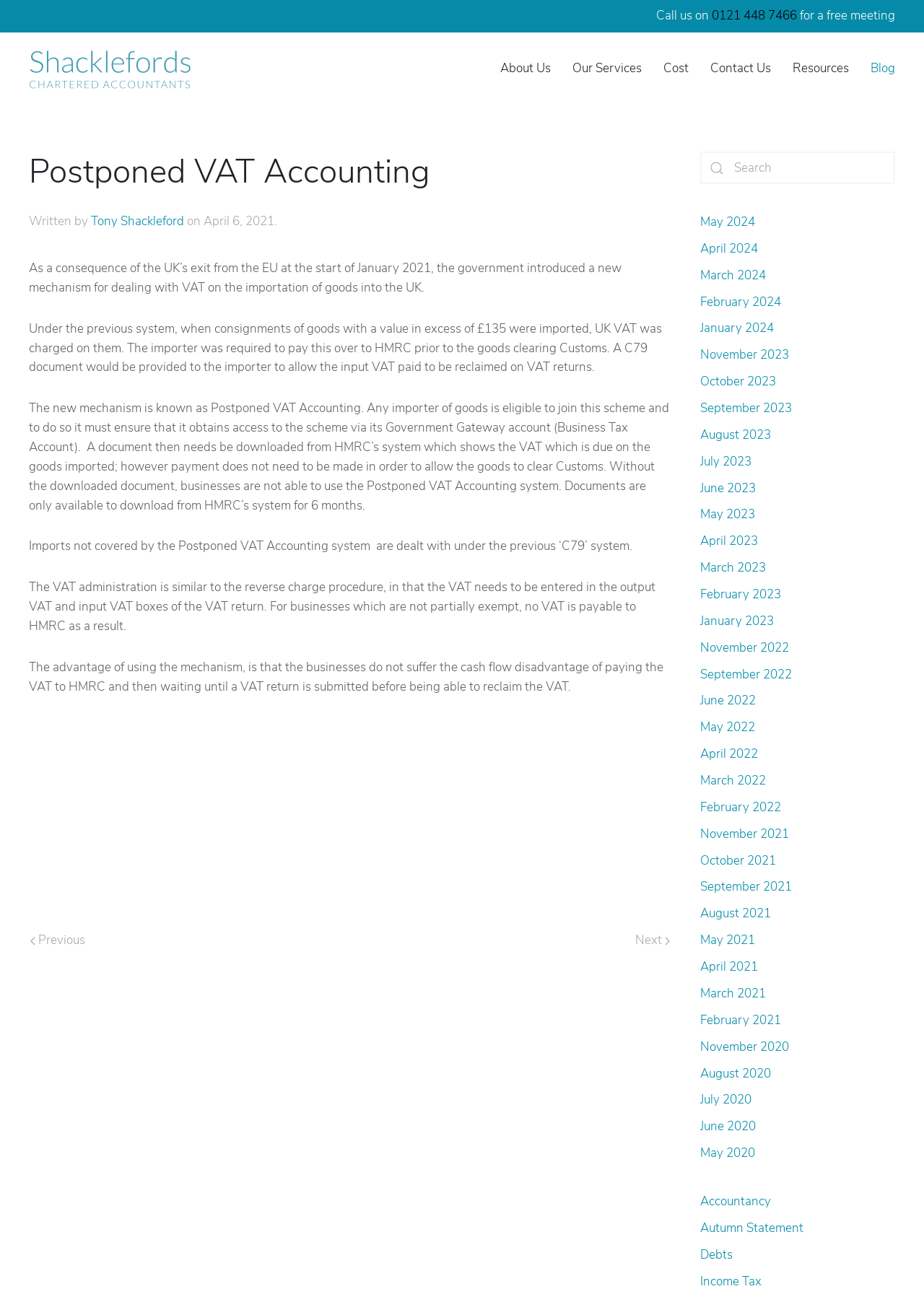Can you look at the image and give a comprehensive answer to the question:
Who wrote the article 'Postponed VAT Accounting'?

The author's name can be found below the article title 'Postponed VAT Accounting' as 'Written by Tony Shackleford'.